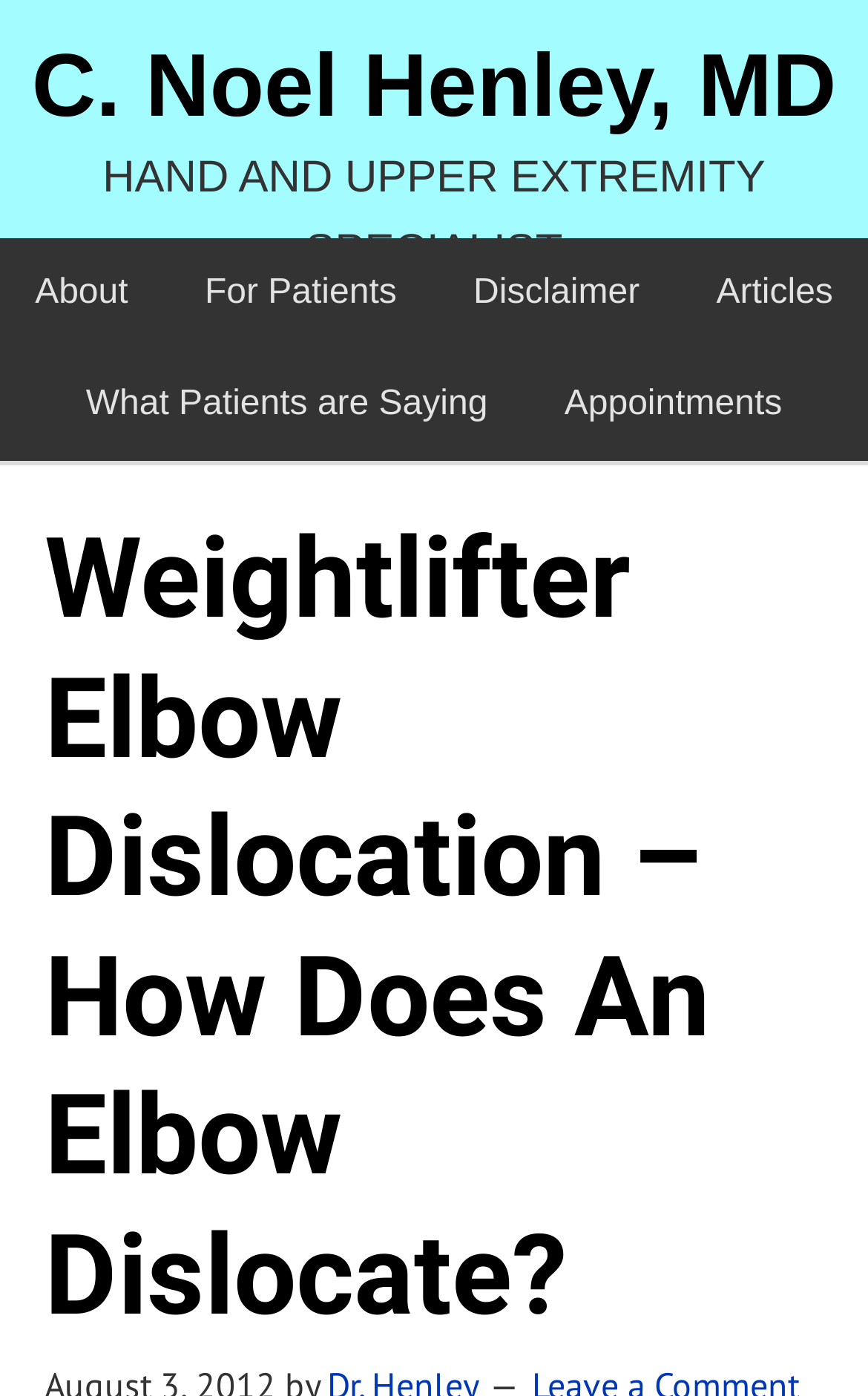Refer to the image and provide a thorough answer to this question:
How many navigation links are there?

I counted the number of link elements under the navigation element 'Main', which are 'About', 'For Patients', 'Disclaimer', 'Articles', and 'What Patients are Saying'.